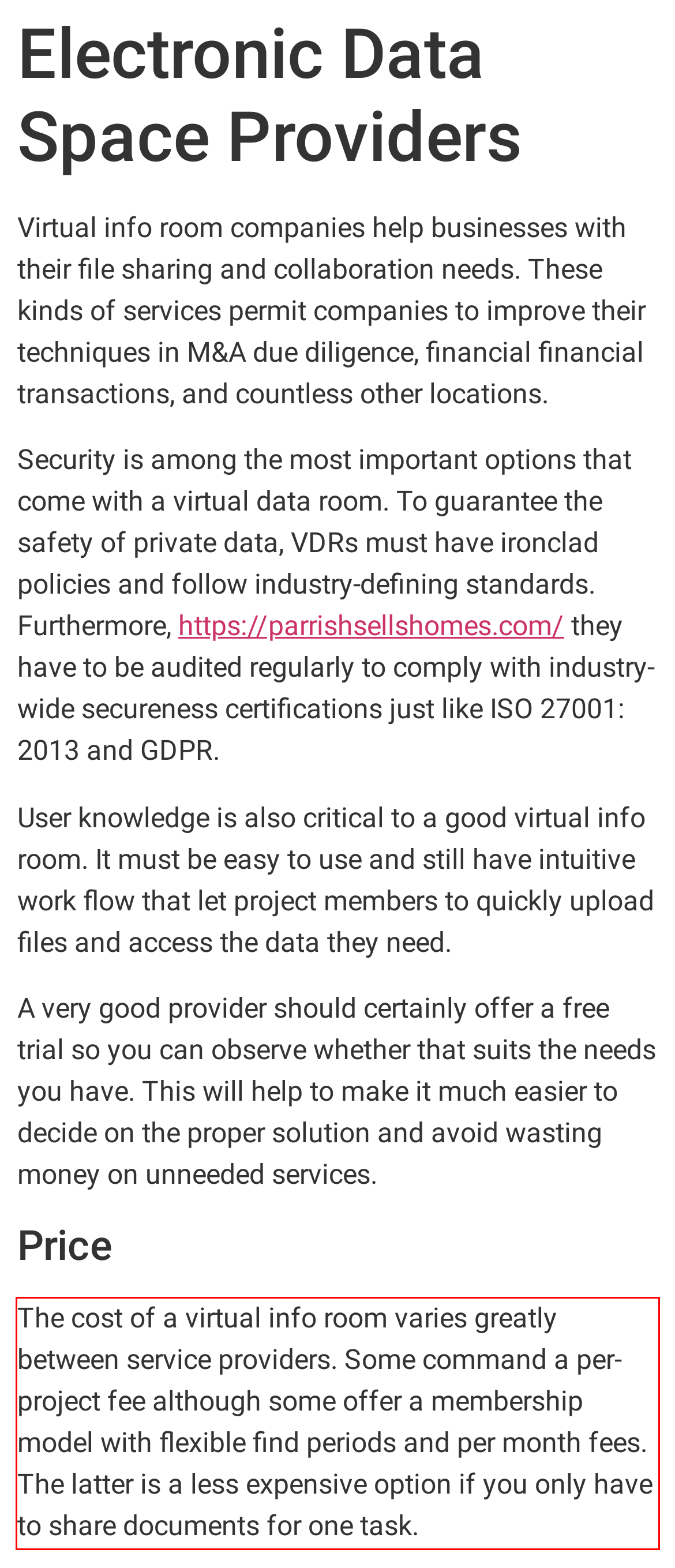Using the provided webpage screenshot, recognize the text content in the area marked by the red bounding box.

The cost of a virtual info room varies greatly between service providers. Some command a per-project fee although some offer a membership model with flexible find periods and per month fees. The latter is a less expensive option if you only have to share documents for one task.